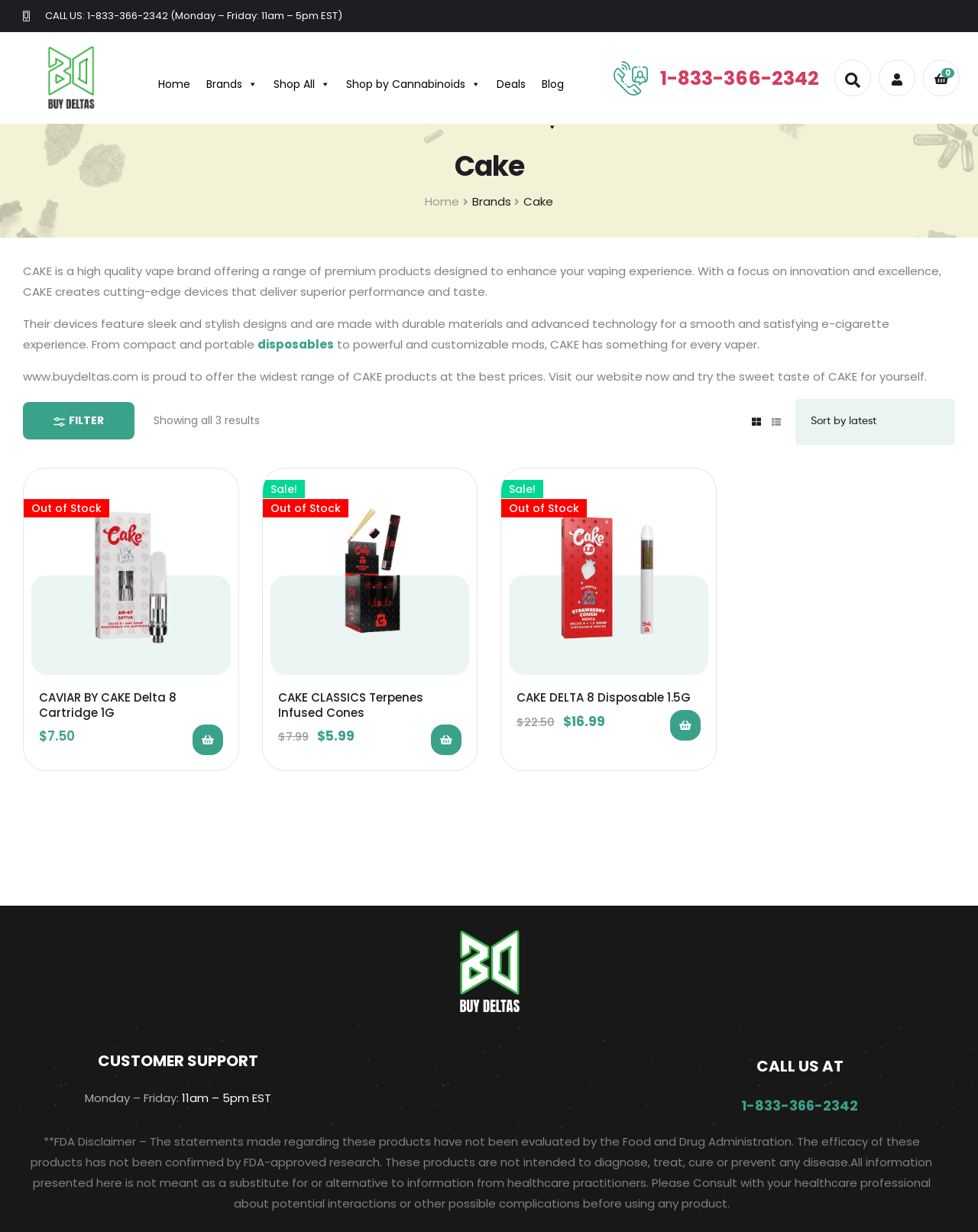How many products are shown on this page?
Please give a detailed answer to the question using the information shown in the image.

I counted the number of product listings on the page, which are CAVIAR BY CAKE Delta 8 Cartridge 1G, CAKE CLASSICS Terpenes Infused Cones, and CAKE DELTA 8 Disposable 1.5G.